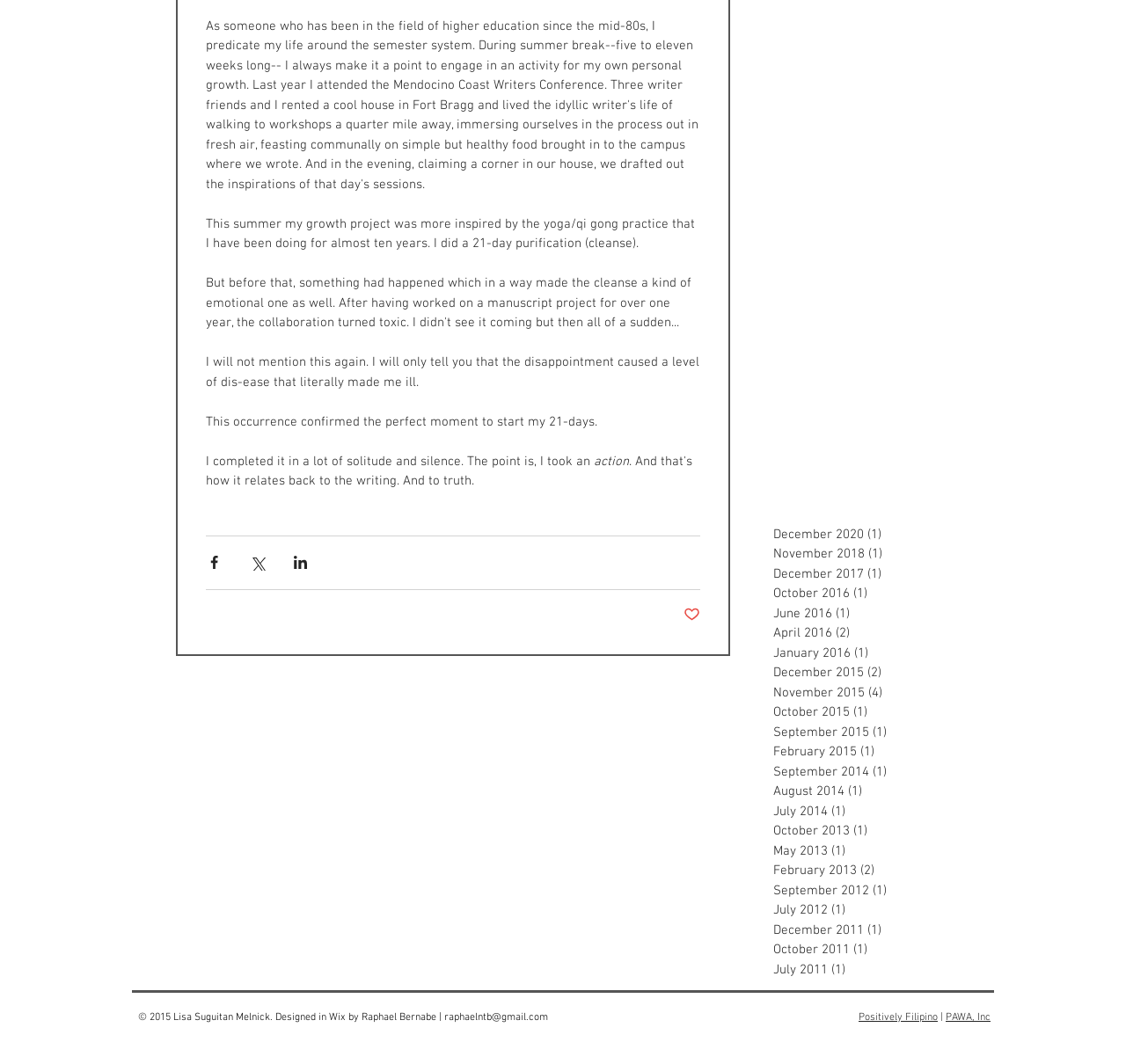Based on the element description October 2016 (1) 1 post, identify the bounding box coordinates for the UI element. The coordinates should be in the format (top-left x, top-left y, bottom-right x, bottom-right y) and within the 0 to 1 range.

[0.687, 0.549, 0.851, 0.567]